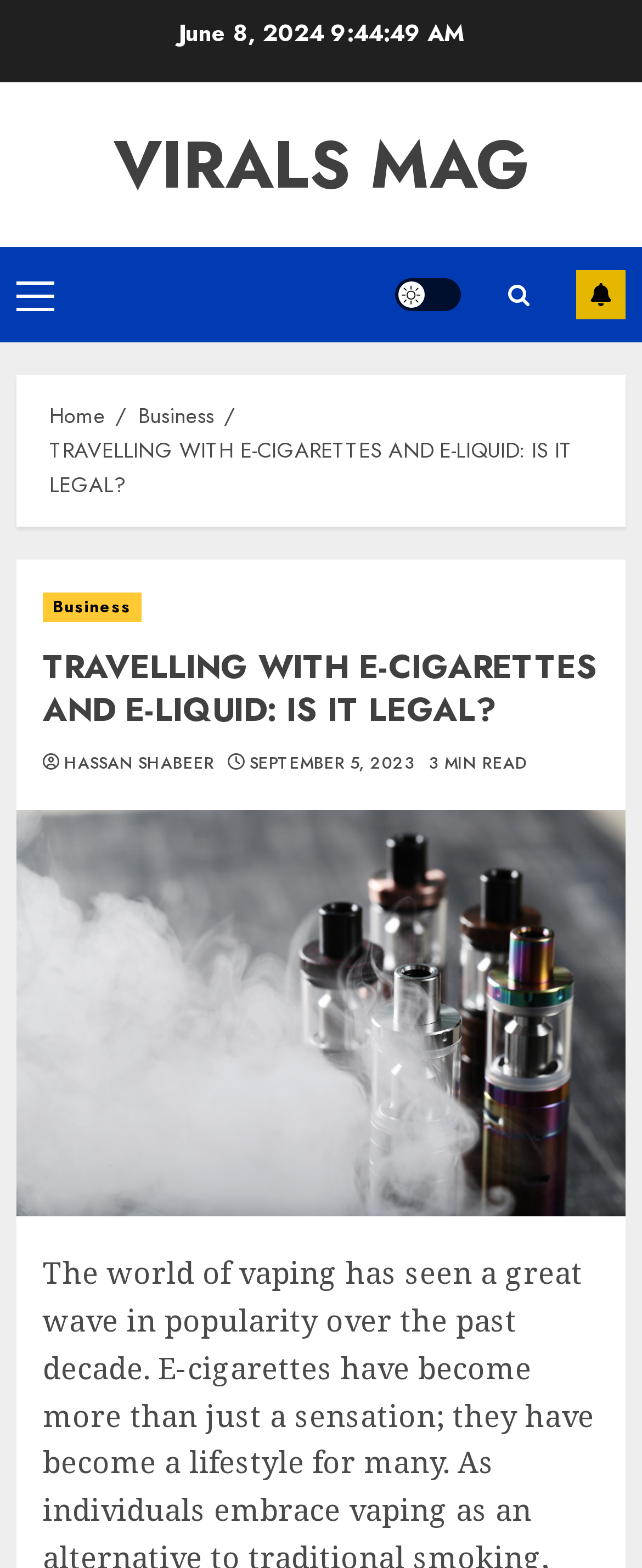How long does it take to read the article?
Refer to the image and answer the question using a single word or phrase.

3 MIN READ